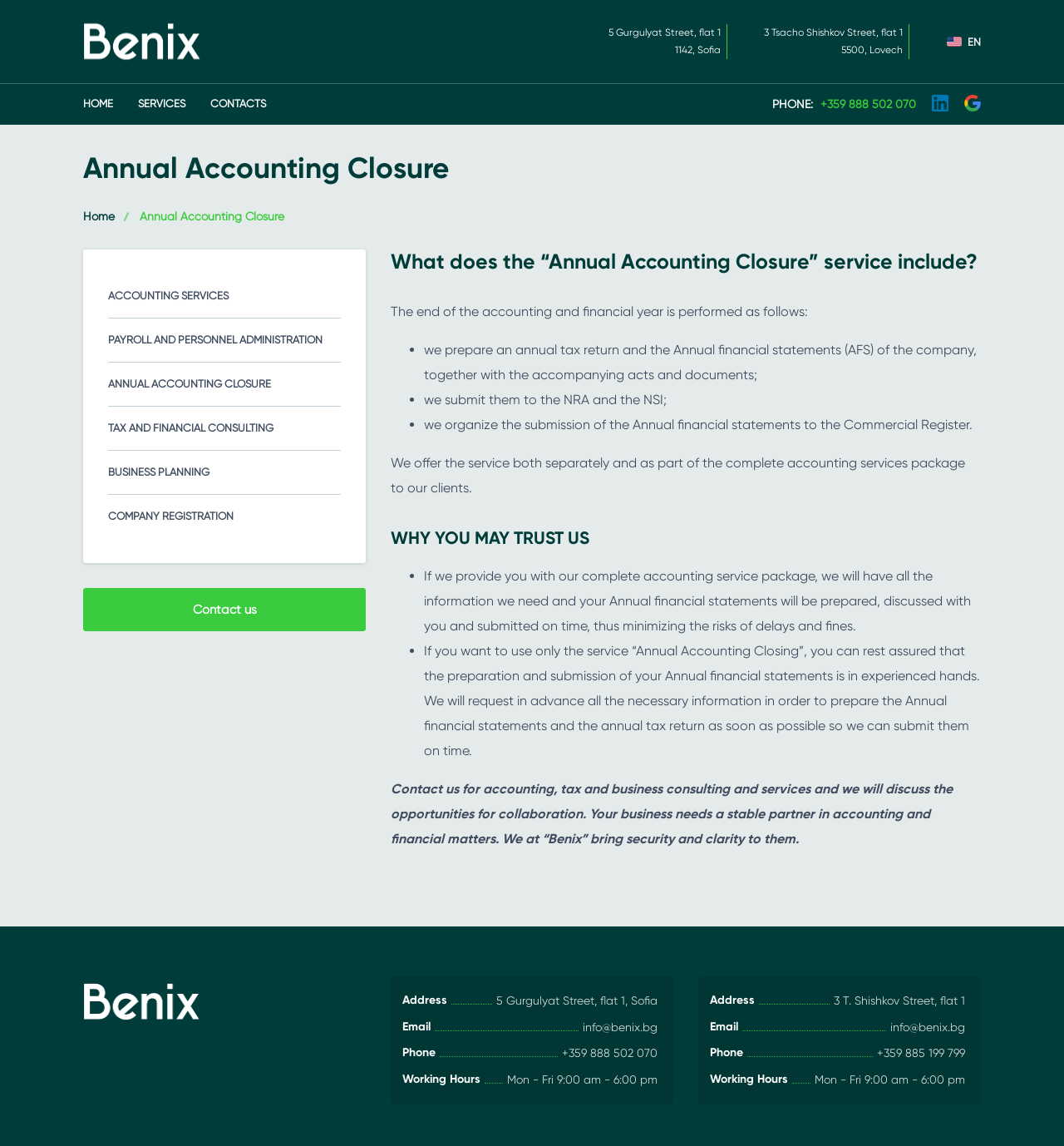Please reply to the following question using a single word or phrase: 
How many offices does the company have?

Two